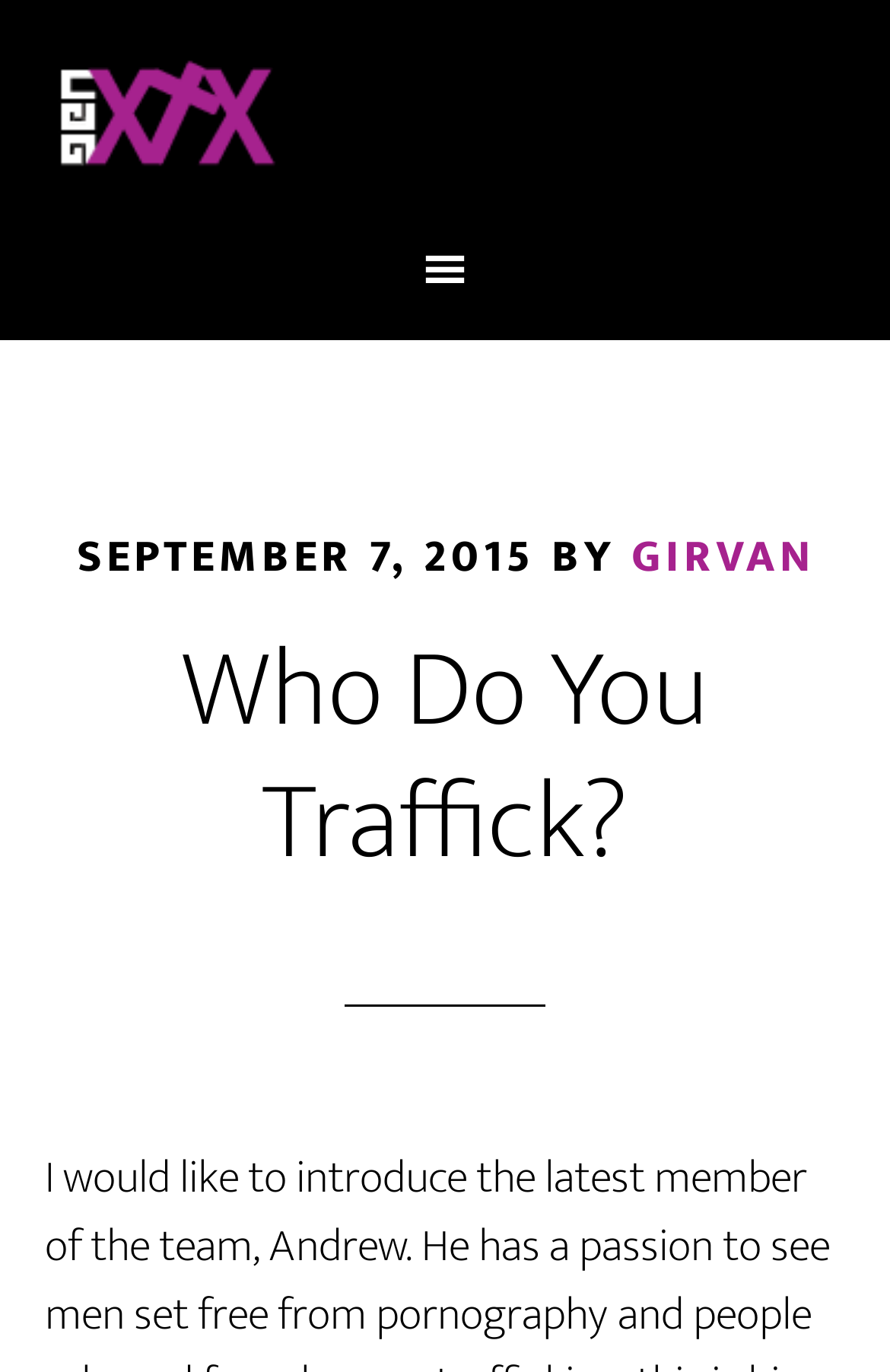Refer to the screenshot and answer the following question in detail:
What is the date of the latest article?

I found the date of the latest article by looking at the time element in the header section, which contains the text 'SEPTEMBER 7, 2015'.